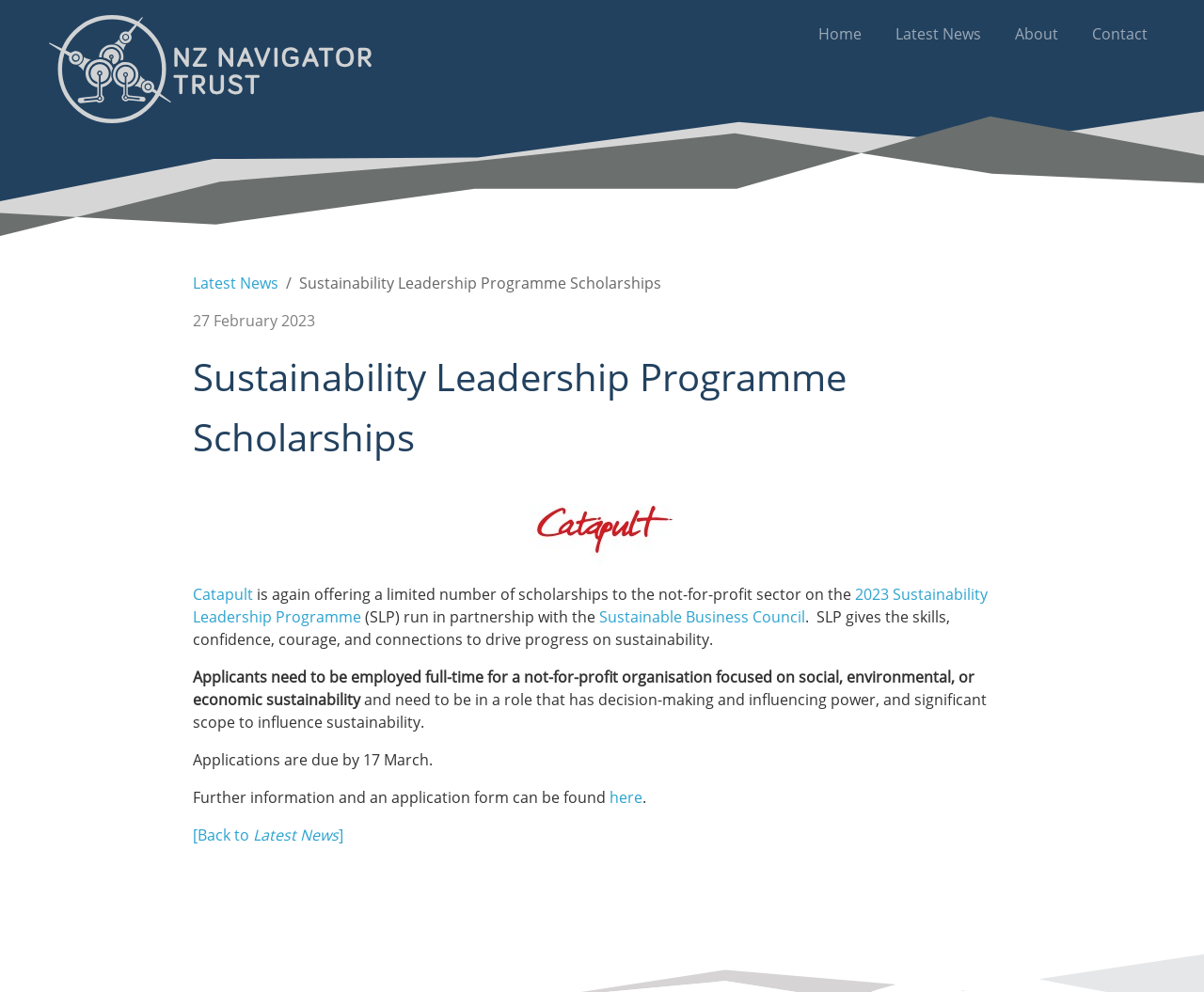Locate the bounding box coordinates of the clickable part needed for the task: "learn more about 2023 Sustainability Leadership Programme".

[0.16, 0.589, 0.82, 0.632]